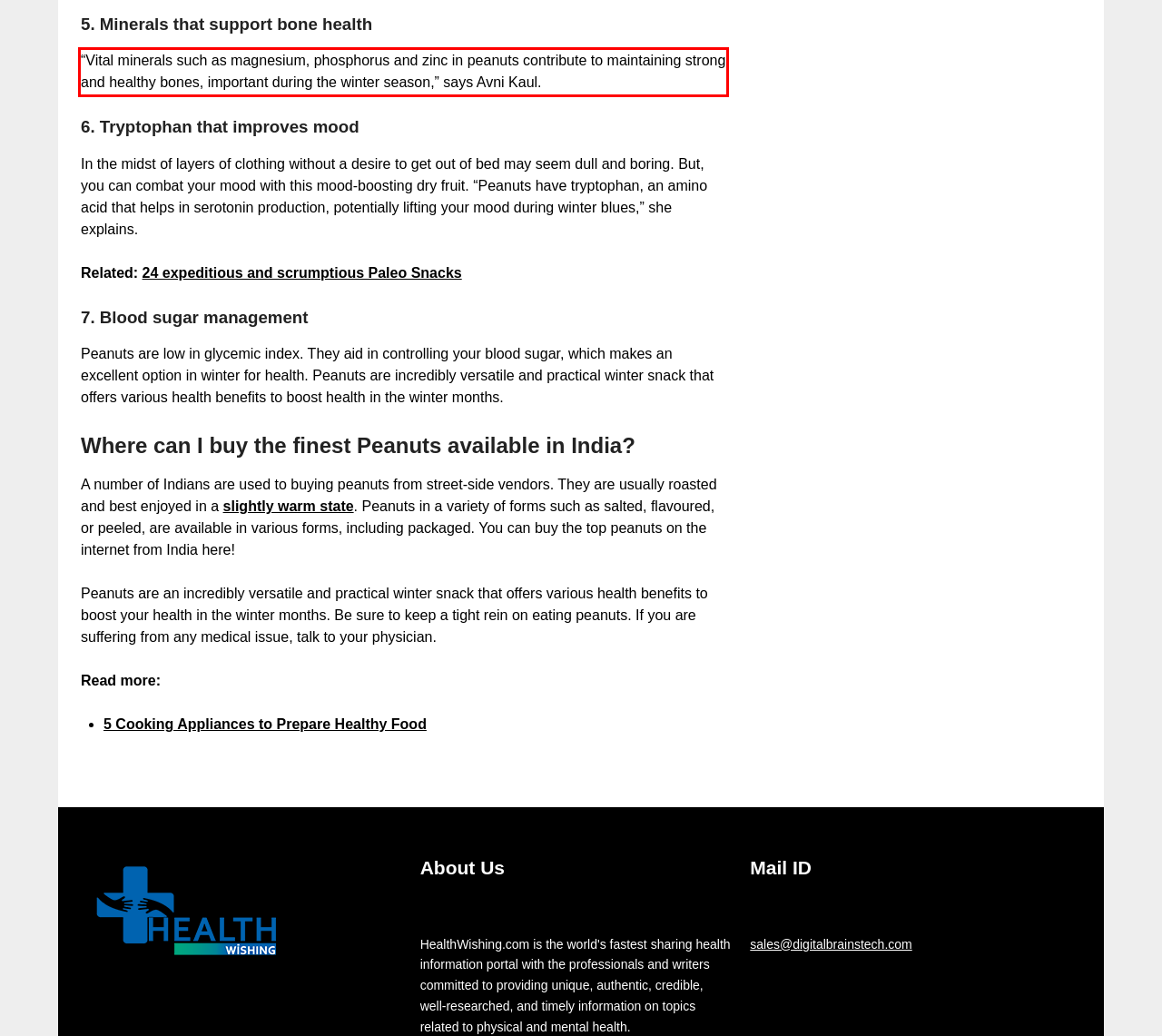Within the screenshot of the webpage, there is a red rectangle. Please recognize and generate the text content inside this red bounding box.

“Vital minerals such as magnesium, phosphorus and zinc in peanuts contribute to maintaining strong and healthy bones, important during the winter season,” says Avni Kaul.